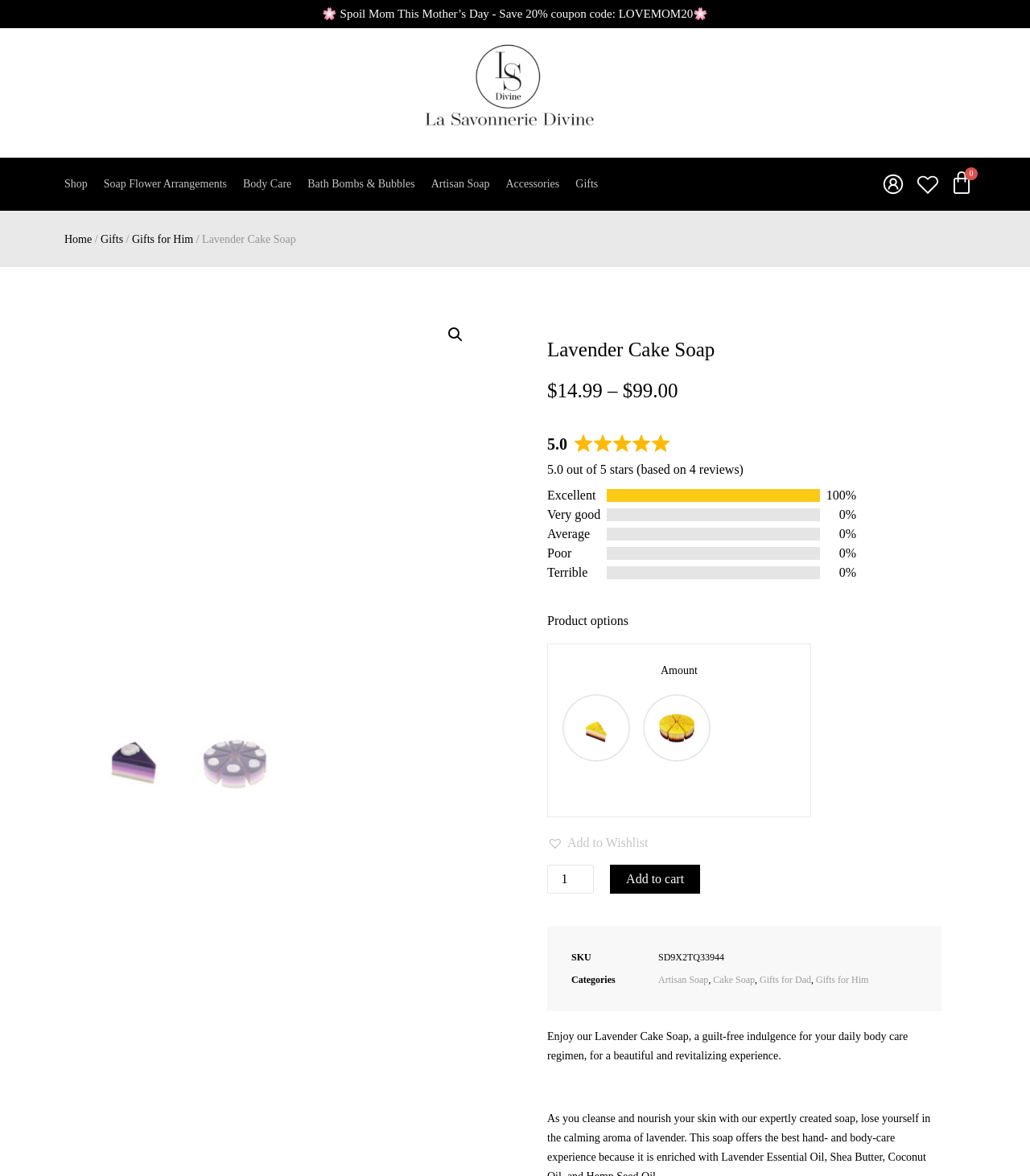Respond with a single word or phrase to the following question: What is the SKU of the soap?

SD9X2TQ33944